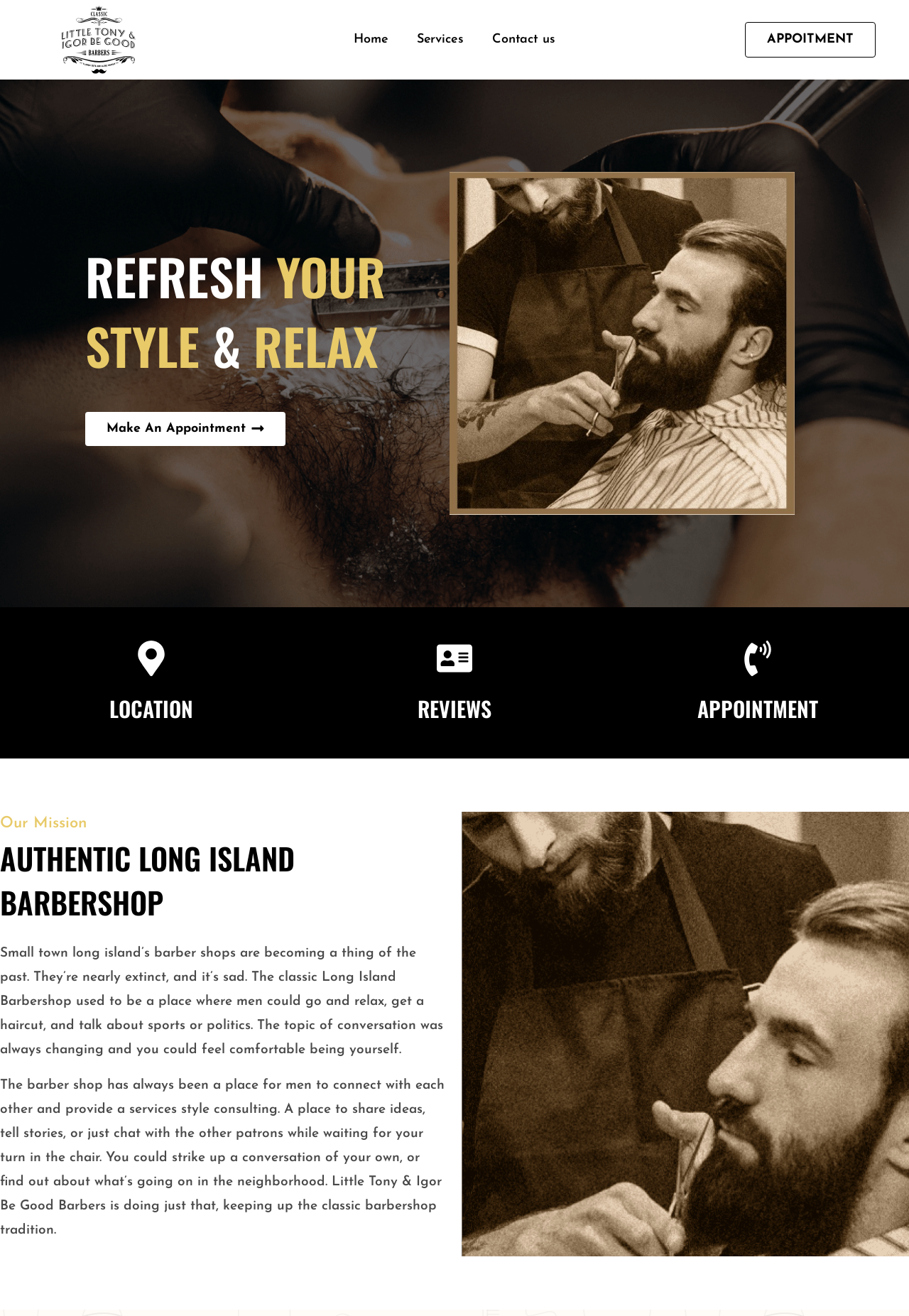From the element description: "Services", extract the bounding box coordinates of the UI element. The coordinates should be expressed as four float numbers between 0 and 1, in the order [left, top, right, bottom].

[0.443, 0.018, 0.526, 0.042]